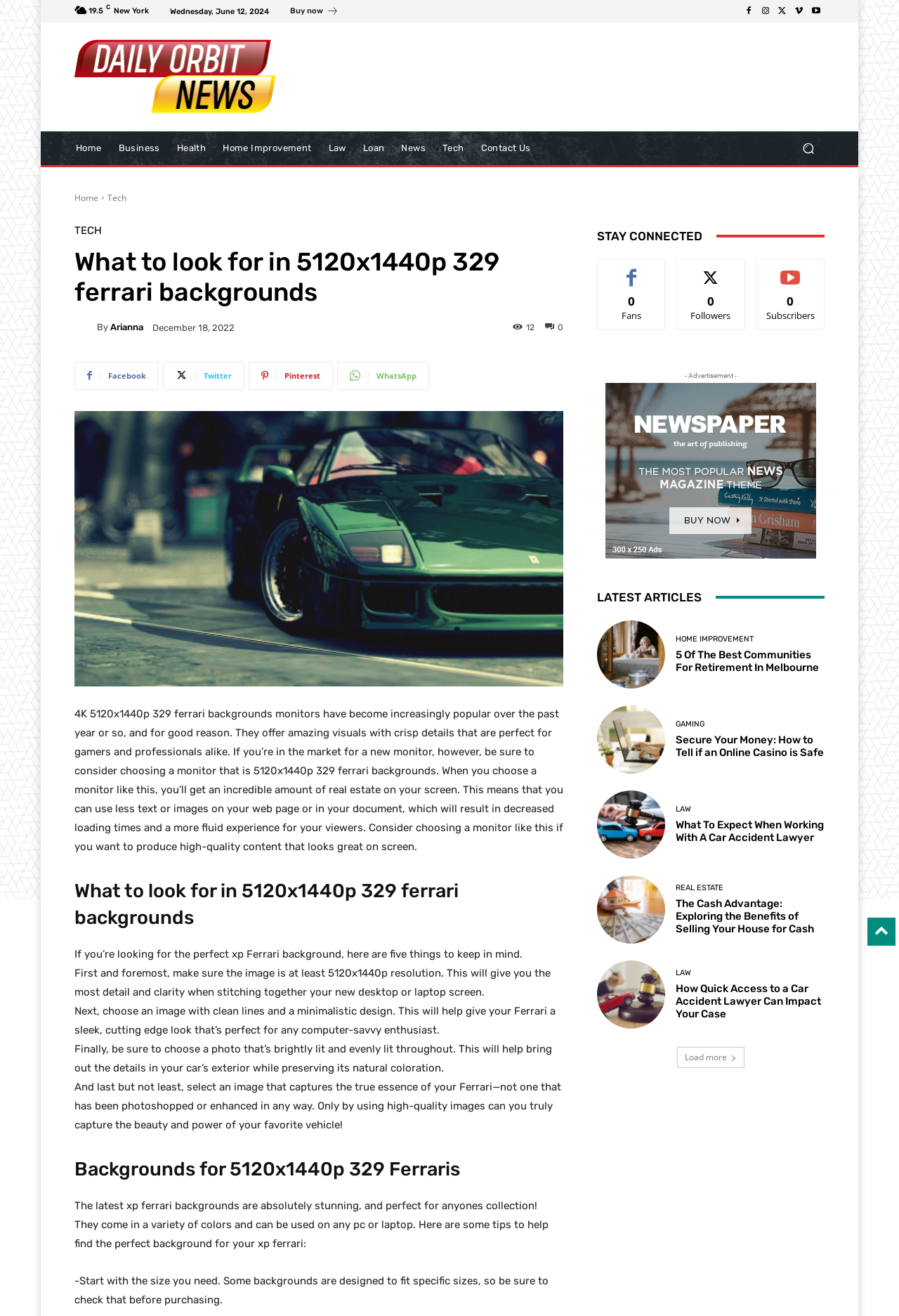Identify the bounding box coordinates of the clickable region required to complete the instruction: "Search for something". The coordinates should be given as four float numbers within the range of 0 and 1, i.e., [left, top, right, bottom].

[0.881, 0.1, 0.917, 0.125]